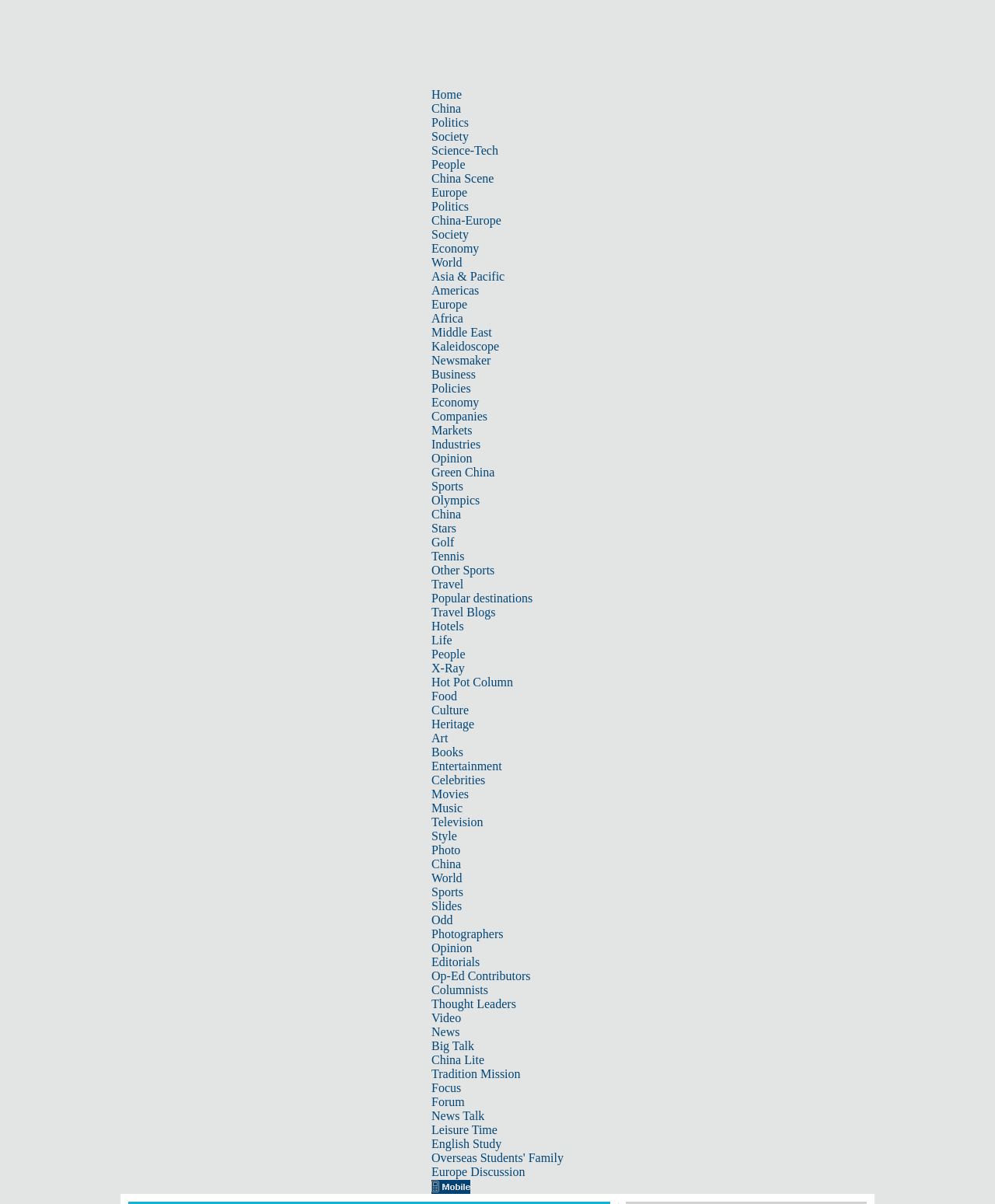Please reply to the following question with a single word or a short phrase:
Is there a 'Sports' section in the top navigation bar?

Yes